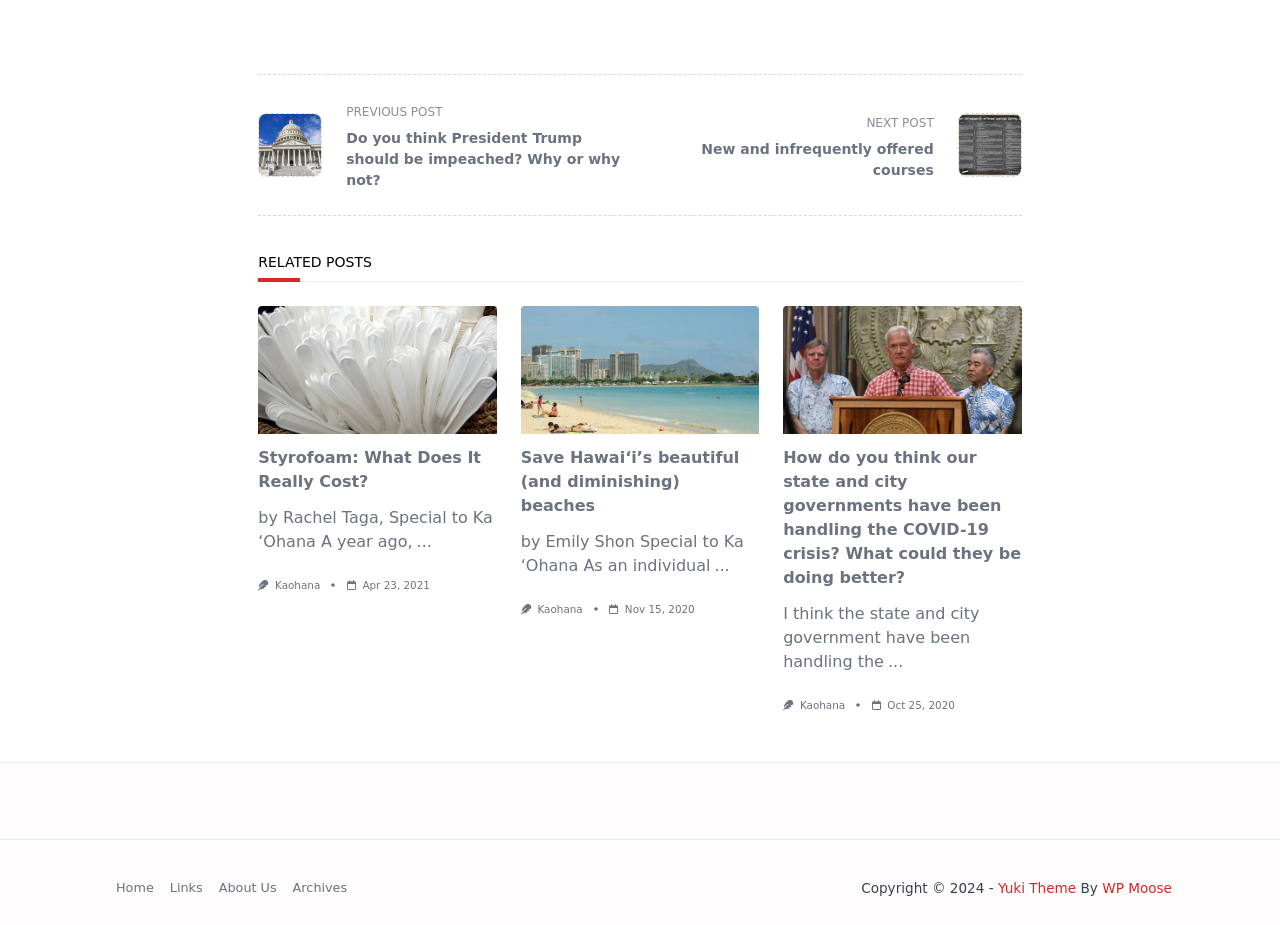What is the purpose of the links 'PREVIOUS POST' and 'NEXT POST'?
Please provide an in-depth and detailed response to the question.

I inferred this from the text and position of the links, which suggest that they are used to navigate to previous and next posts on the website.